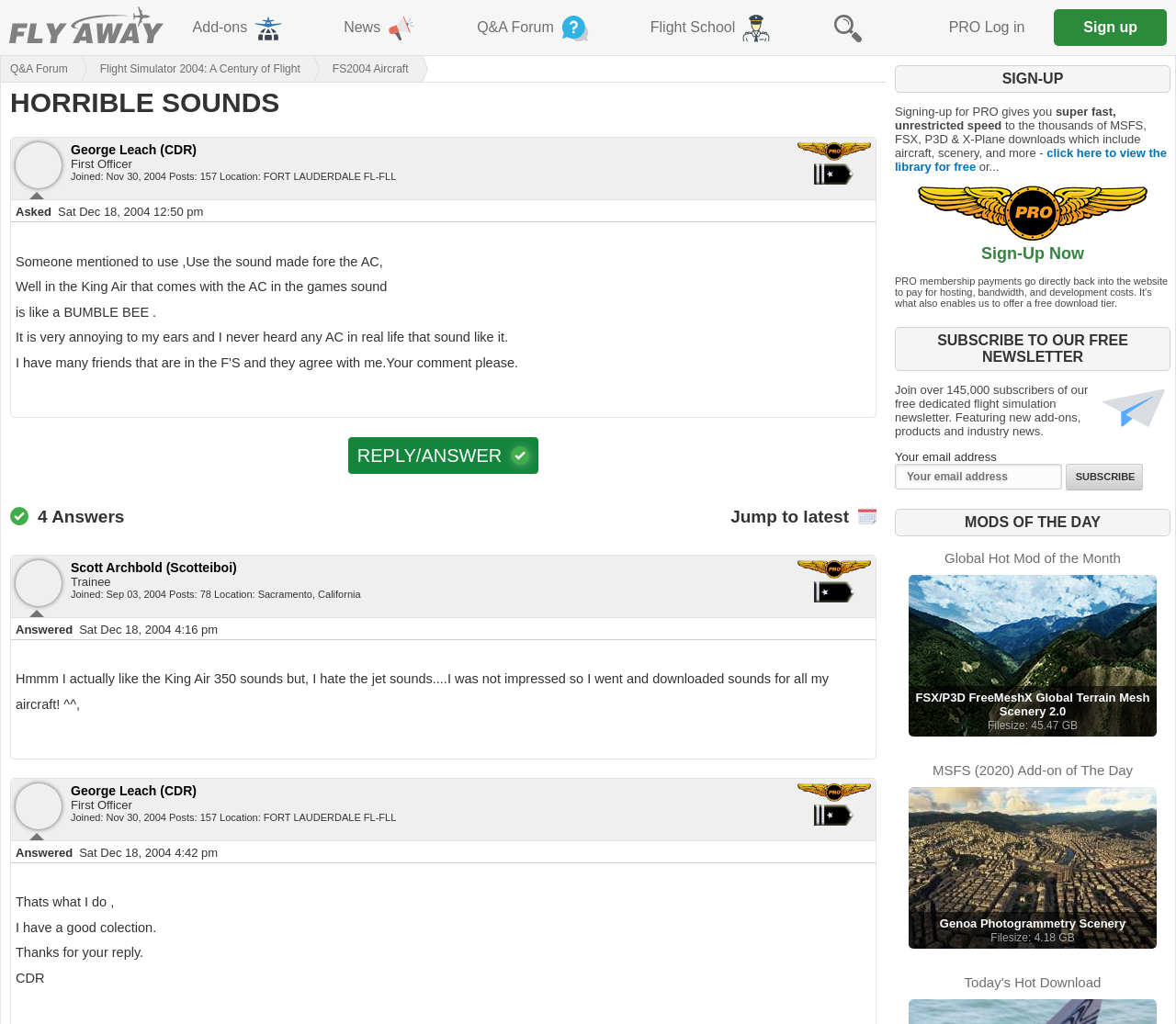Reply to the question with a single word or phrase:
What is the name of the forum where the question is posted?

FS2004 Aircraft